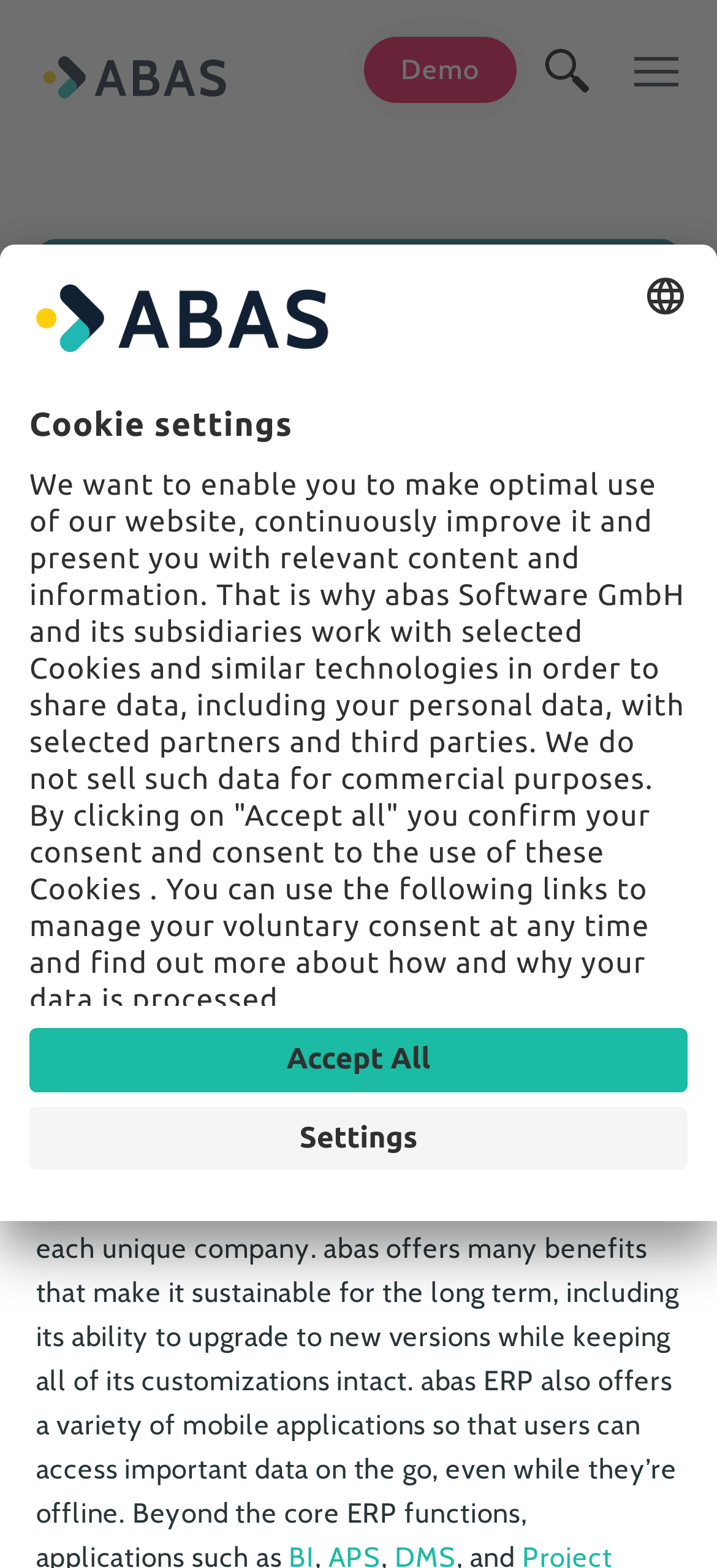Given the description "All Resources", provide the bounding box coordinates of the corresponding UI element.

[0.236, 0.51, 0.427, 0.528]